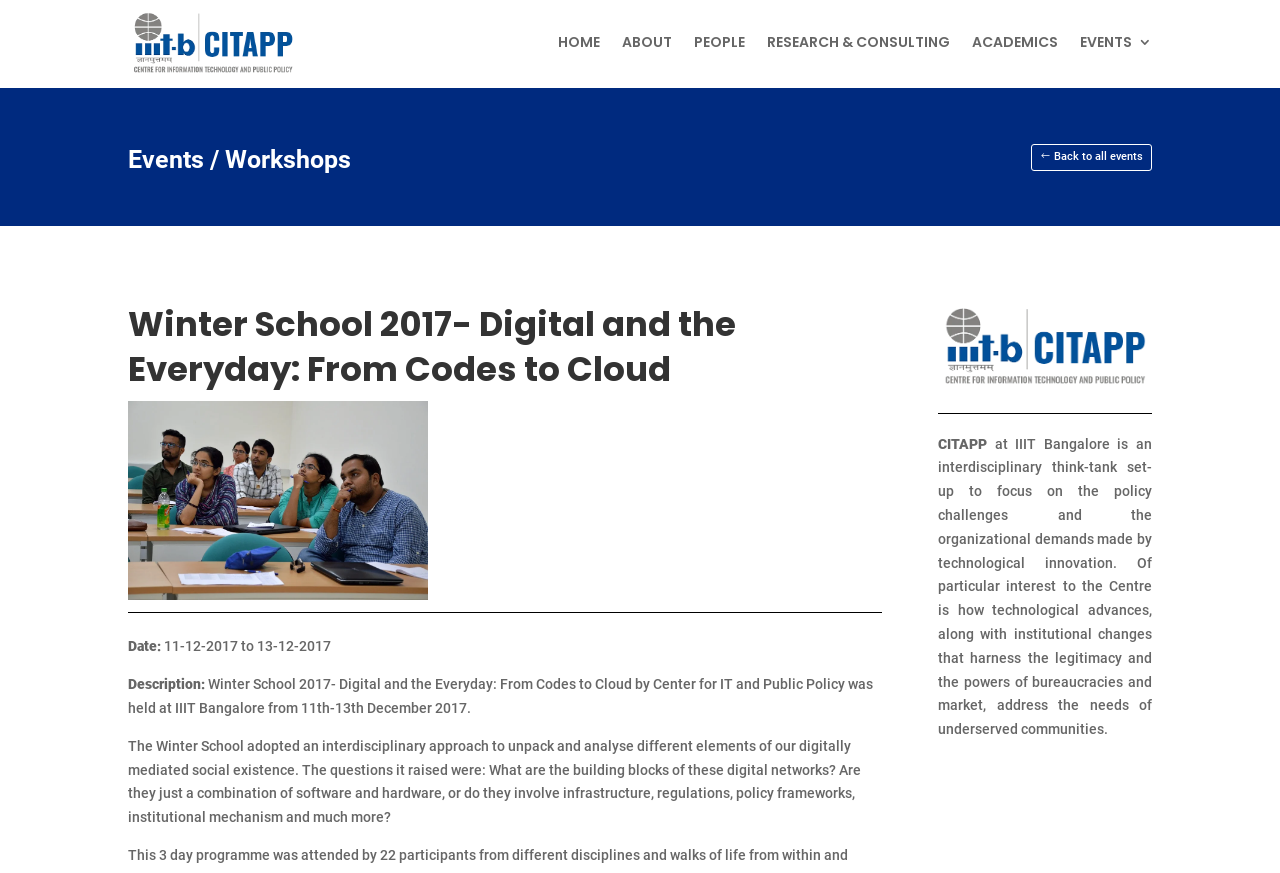What is the location of the Winter School 2017 event?
Can you give a detailed and elaborate answer to the question?

I found the location of the Winter School 2017 event by looking at the text 'Winter School 2017- Digital and the Everyday: From Codes to Cloud by Center for IT and Public Policy was held at IIIT Bangalore from 11th-13th December 2017'.